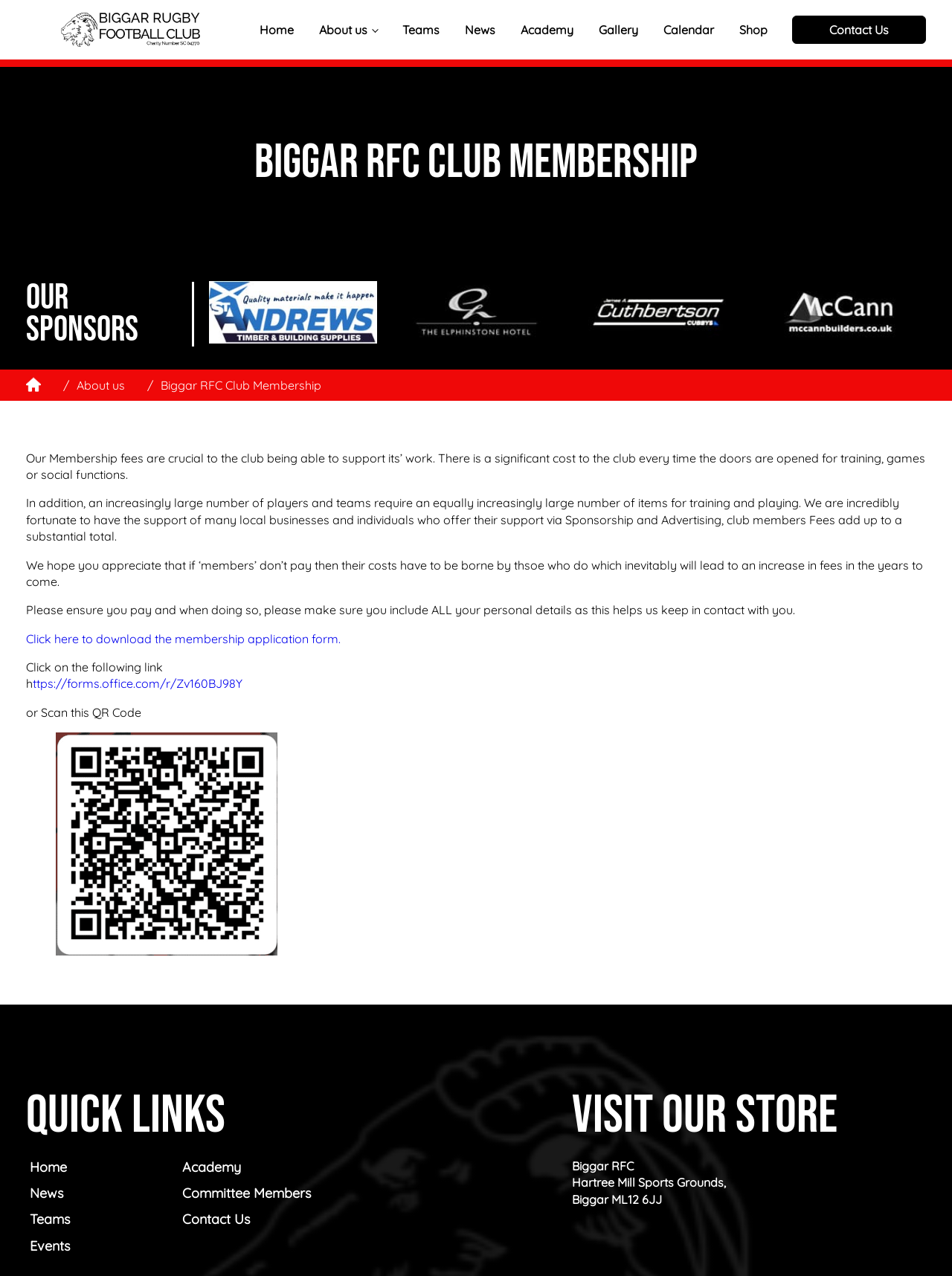Select the bounding box coordinates of the element I need to click to carry out the following instruction: "Click on the 'Home' link".

[0.259, 0.011, 0.322, 0.036]